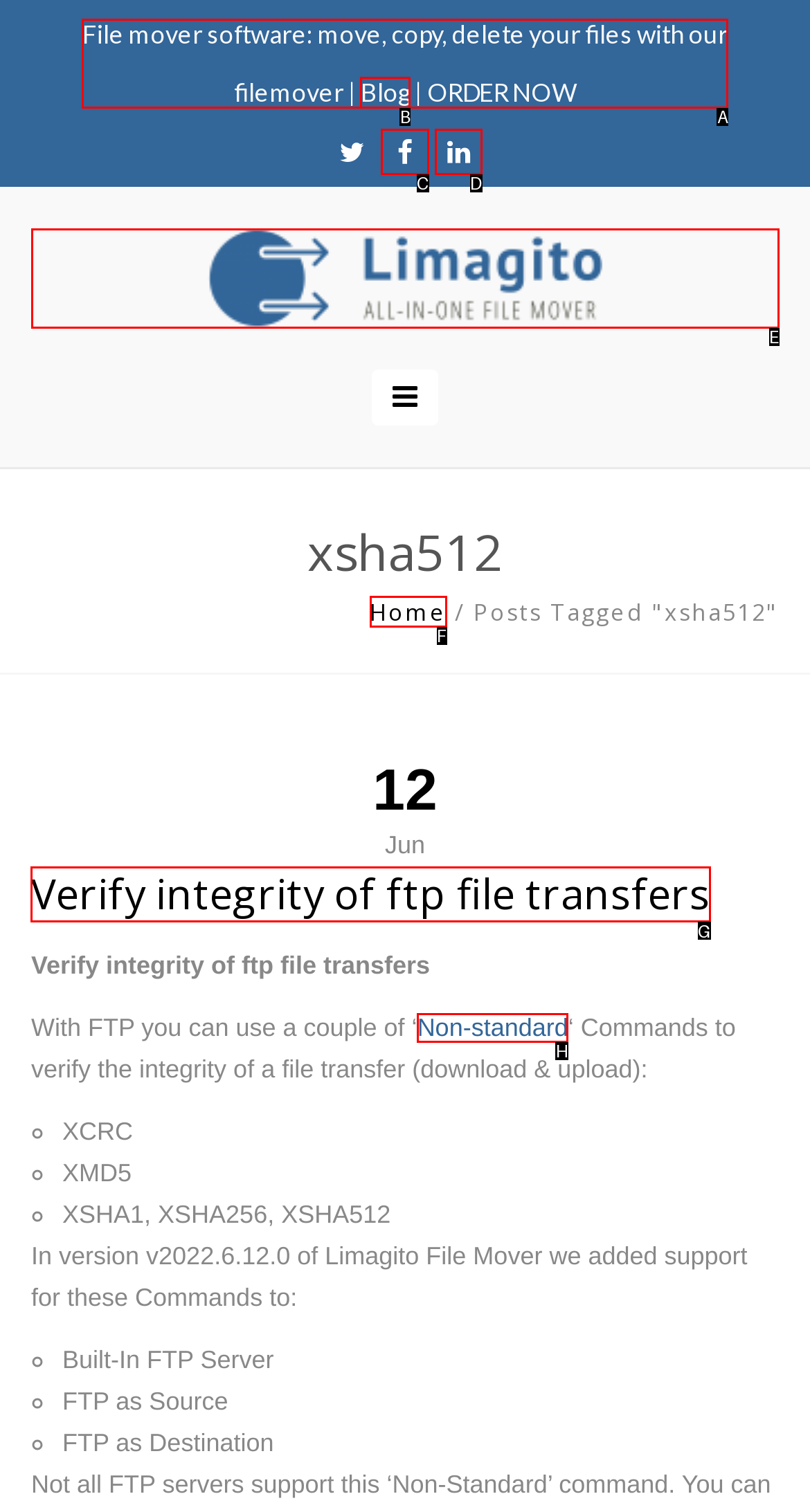Determine the HTML element to click for the instruction: Read the post about 'Verify integrity of ftp file transfers'.
Answer with the letter corresponding to the correct choice from the provided options.

G